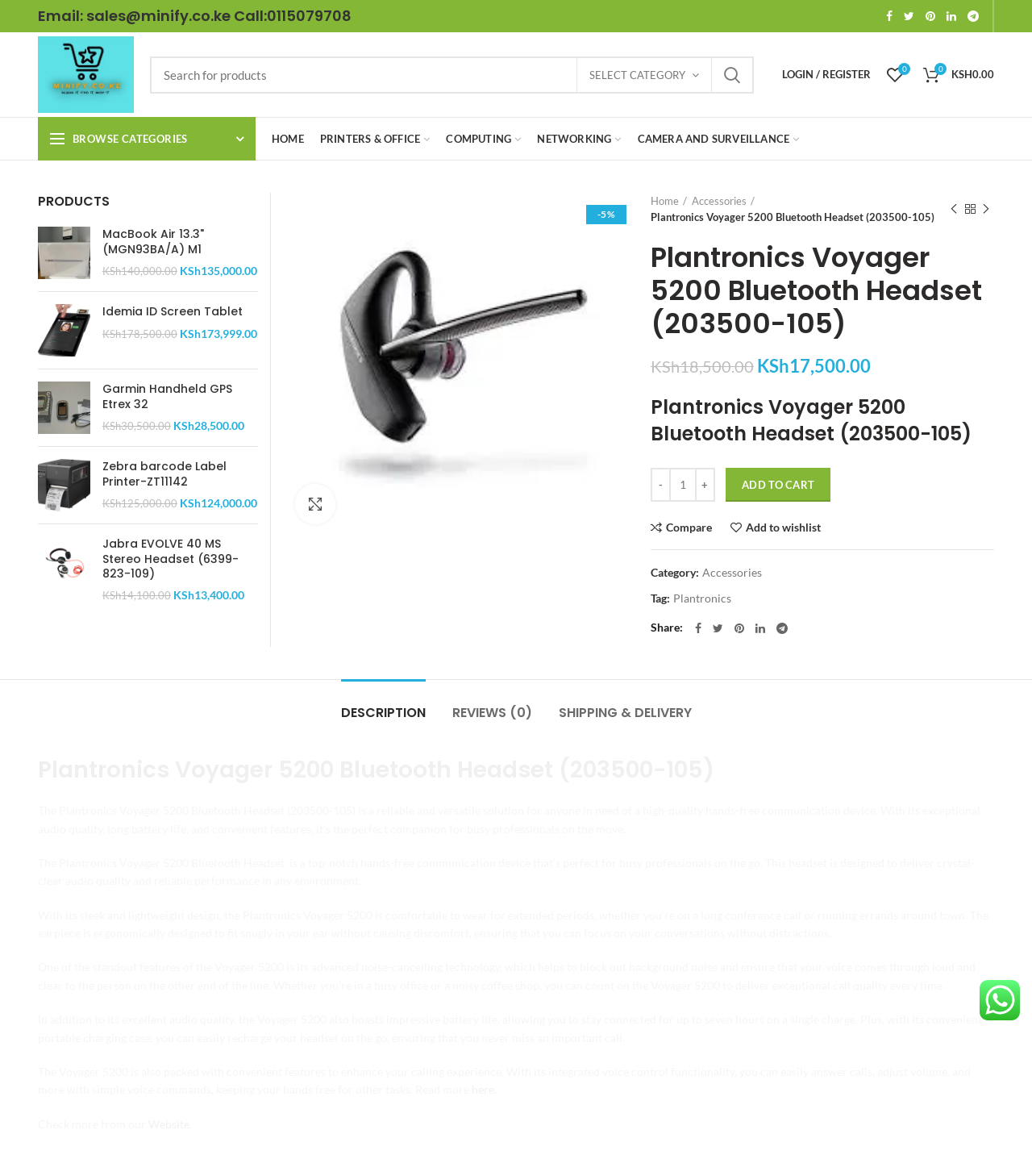Find and specify the bounding box coordinates that correspond to the clickable region for the instruction: "Share on Facebook".

[0.668, 0.525, 0.685, 0.543]